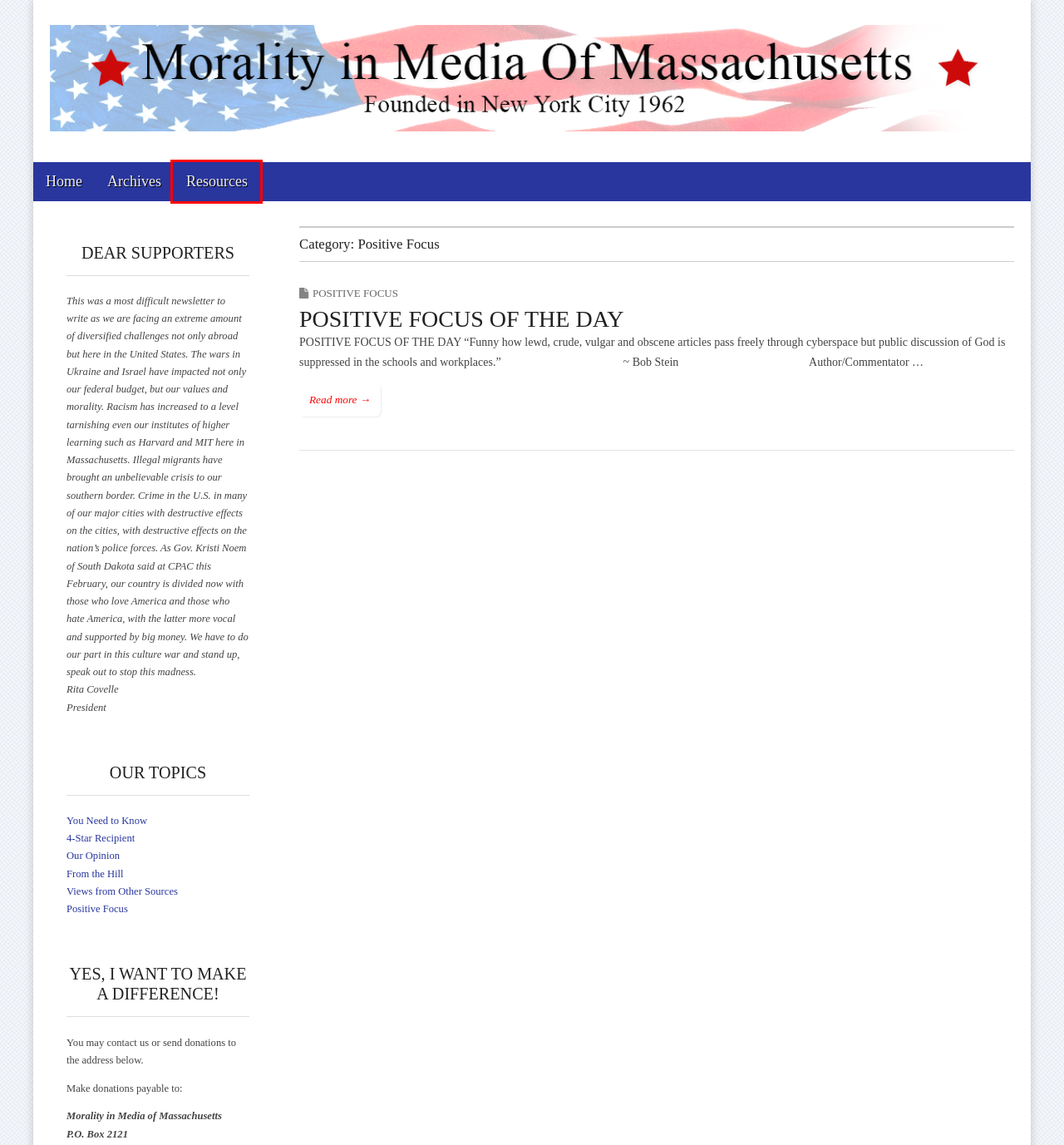Given a screenshot of a webpage featuring a red bounding box, identify the best matching webpage description for the new page after the element within the red box is clicked. Here are the options:
A. Morality in Media of Massachusetts
B. Archives – Morality in Media of Massachusetts
C. 4-Star Recipient – Morality in Media of Massachusetts
D. Our Opinion – Morality in Media of Massachusetts
E. Views from Other Sources – Morality in Media of Massachusetts
F. POSITIVE FOCUS OF THE DAY – Morality in Media of Massachusetts
G. Important Associations – Morality in Media of Massachusetts
H. From the Hill – Morality in Media of Massachusetts

G